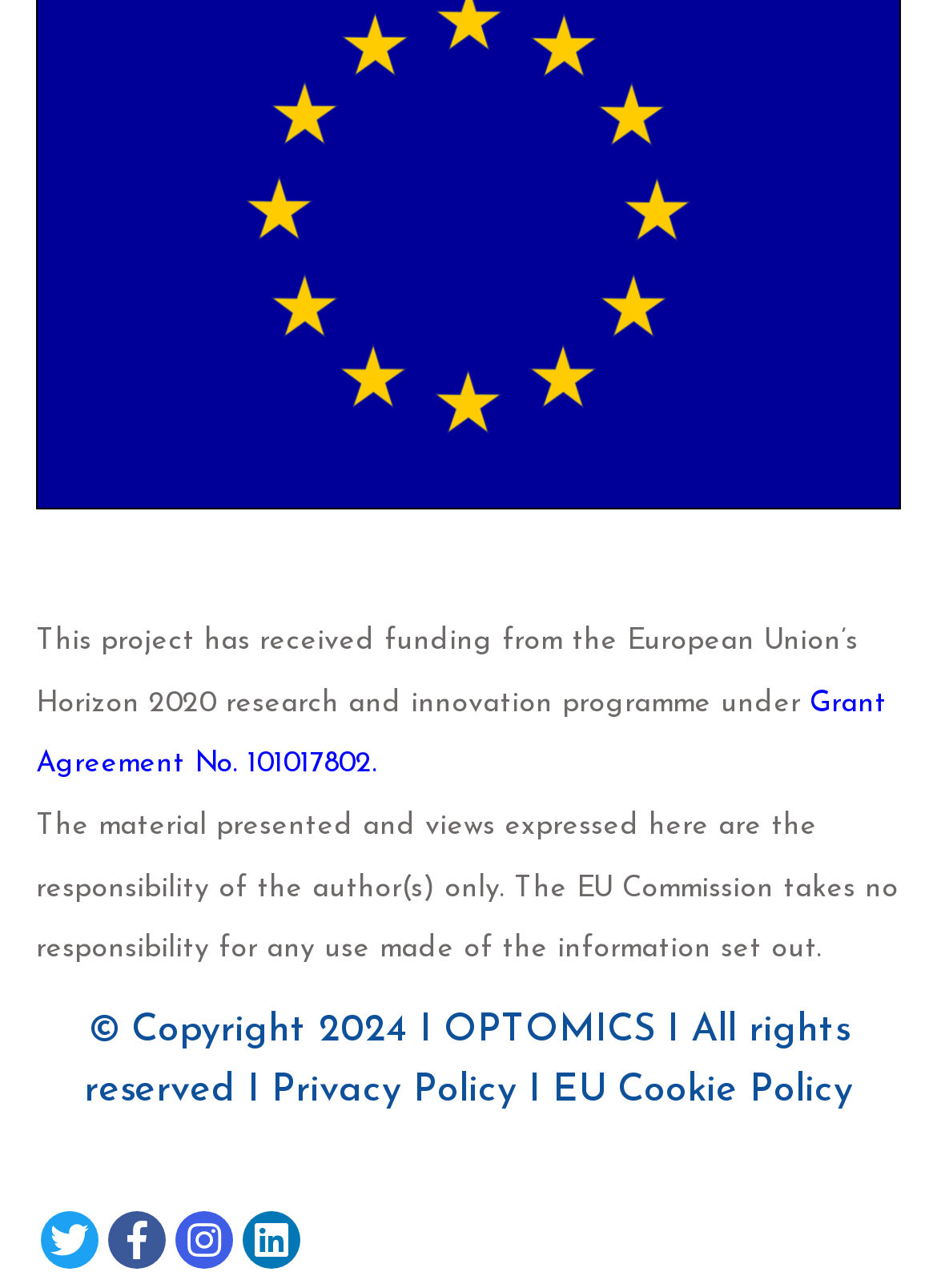Please locate the bounding box coordinates of the element that should be clicked to complete the given instruction: "Check EU Cookie Policy".

[0.59, 0.833, 0.91, 0.863]